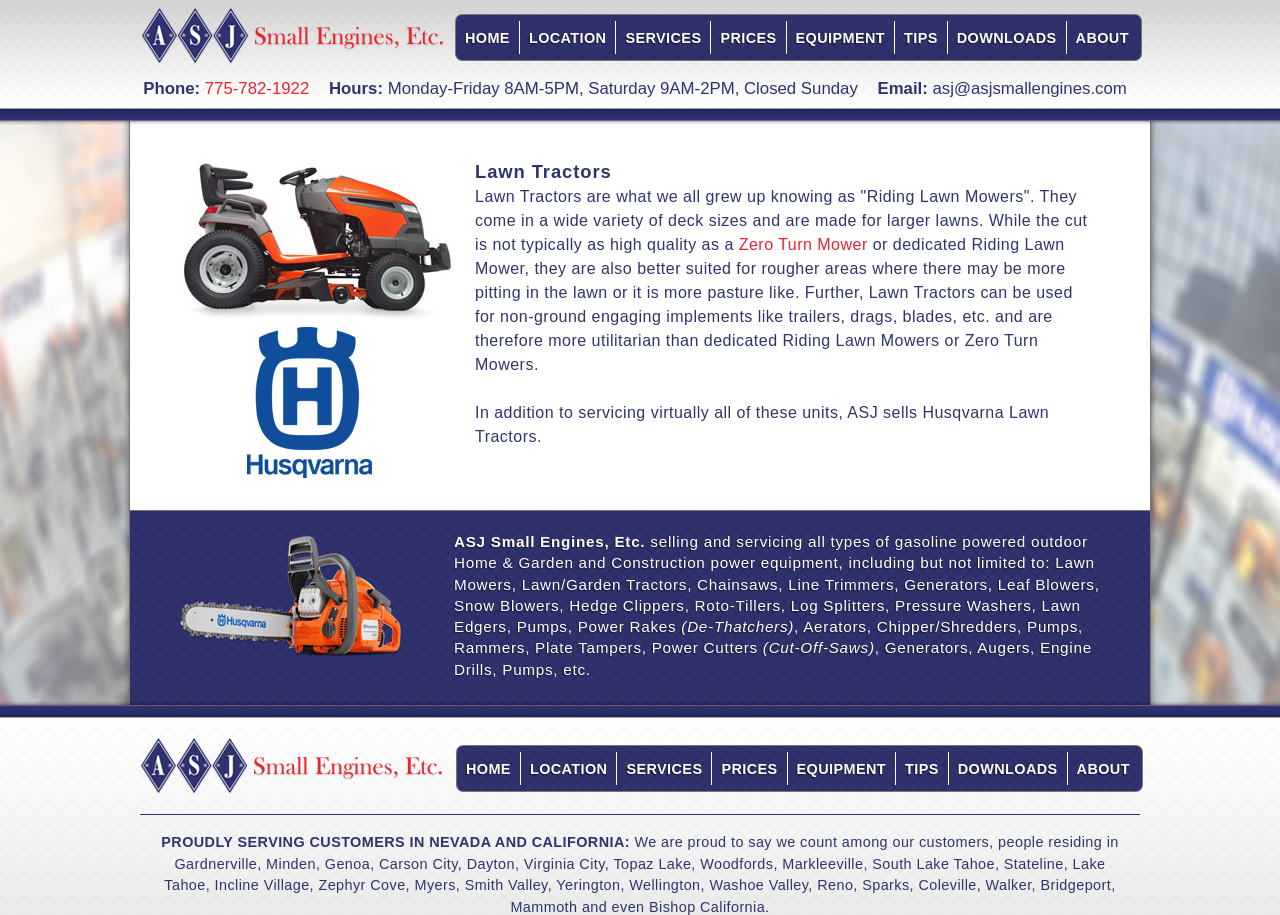Offer a detailed explanation of the webpage layout and contents.

This webpage is about Lawn Tractors and ASJ Small Engines, Etc. At the top, there is a logo image of ASJ Small Engines, Etc. followed by a navigation menu with links to HOME, LOCATION, SERVICES, PRICES, EQUIPMENT, TIPS, DOWNLOADS, and ABOUT. Below the navigation menu, there is a phone number and hours of operation listed. 

To the right of the phone number and hours, there is an email address link. Below this section, there is a large image of ASJ Small Engines, Etc. 

The main content of the webpage starts with a heading "Lawn Tractors" followed by a paragraph of text describing what lawn tractors are and their uses. There is a link to "Zero Turn Mower" within the paragraph. 

Below the paragraph, there is another section of text describing the benefits of lawn tractors and how they can be used for non-ground engaging implements. 

To the right of this section, there is an image of ASJ Small Engines, Etc. Above this image, there is a heading "ASJ Small Engines, Etc." followed by a paragraph of text describing the types of equipment they sell and service. 

At the bottom of the webpage, there is a repeated navigation menu and an image of ASJ Small Engines, Etc. Below this, there is a heading "PROUDLY SERVING CUSTOMERS IN NEVADA AND CALIFORNIA:" followed by a paragraph of text listing the cities and areas they serve.